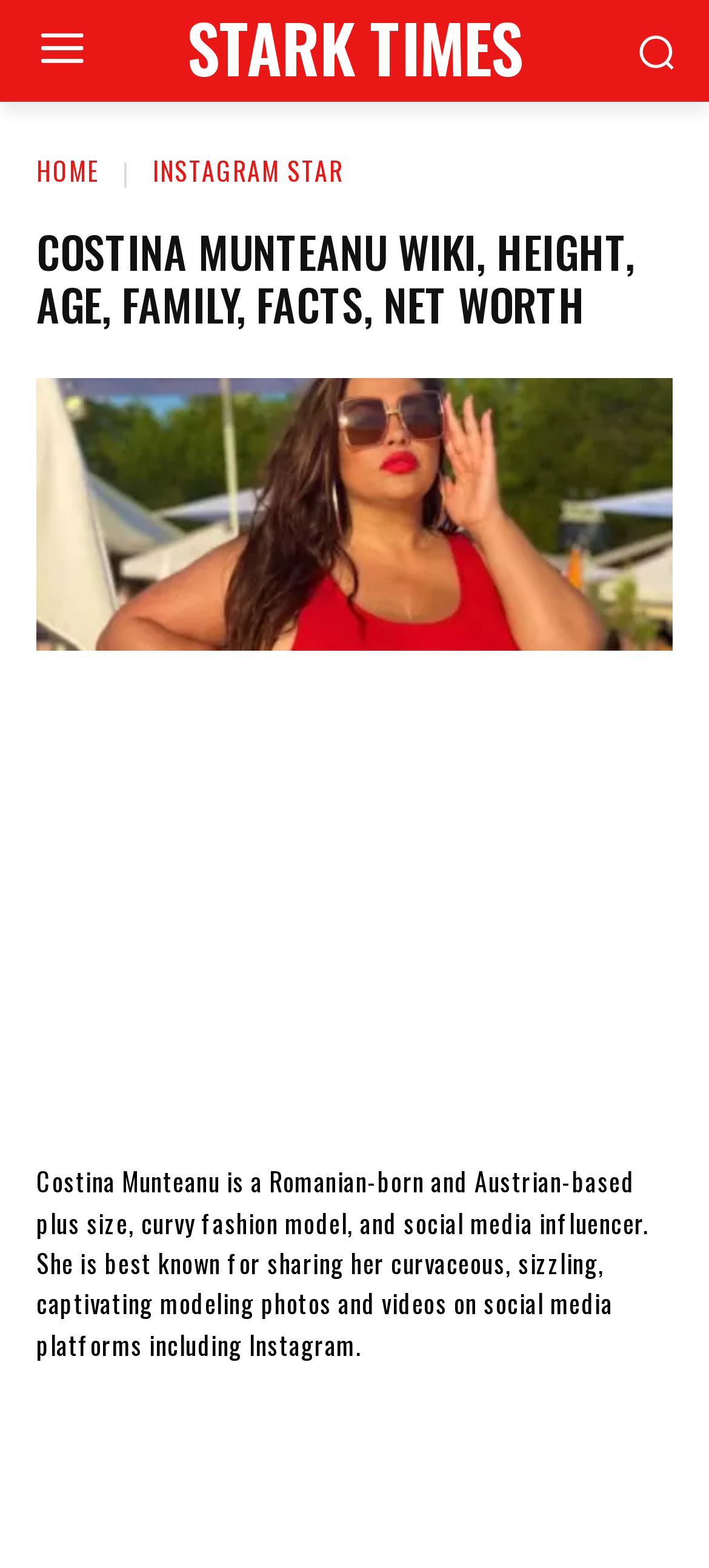Please answer the following question using a single word or phrase: What is the type of content Costina Munteanu is best known for sharing?

Modeling photos and videos